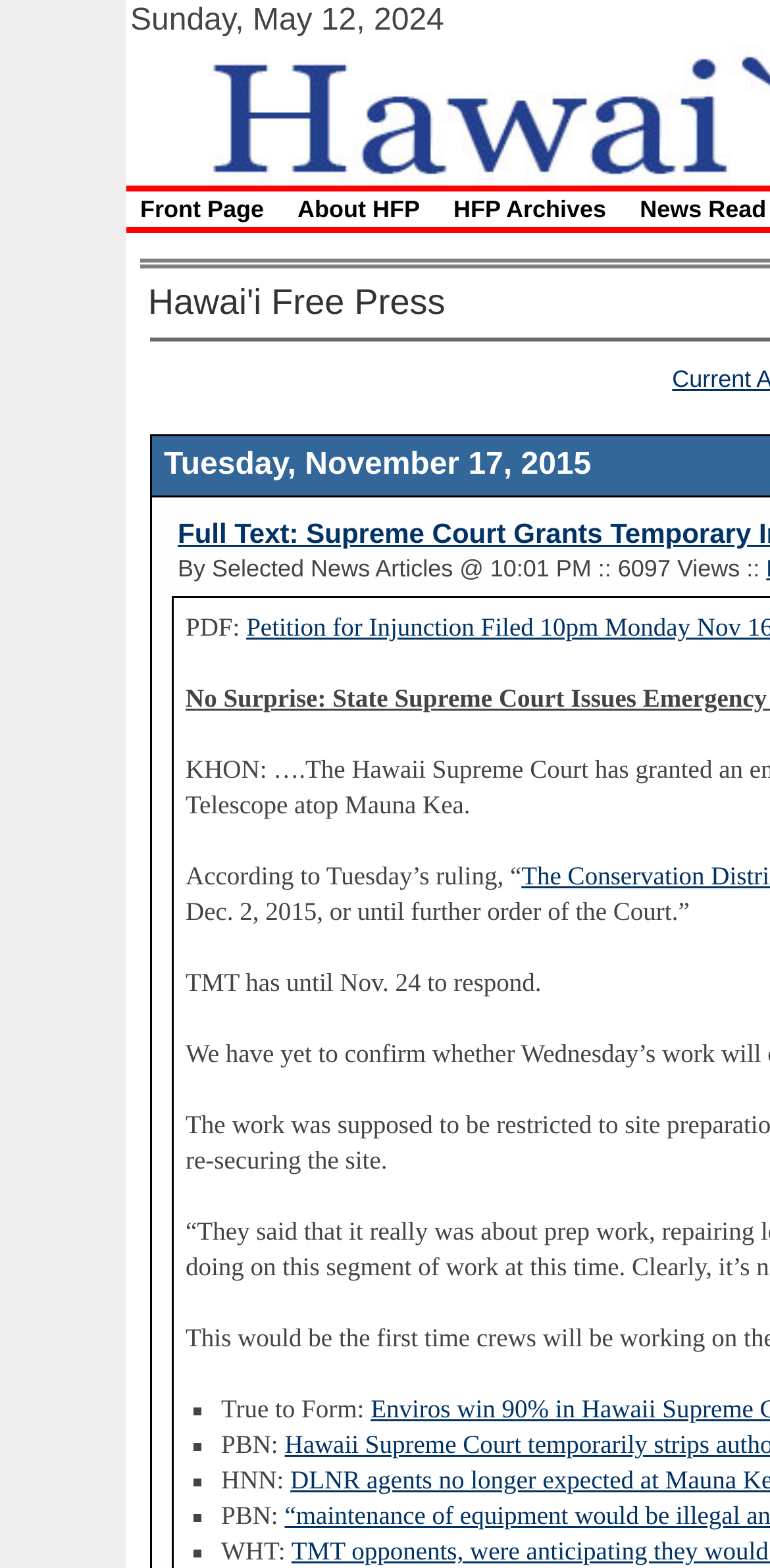Provide a single word or phrase to answer the given question: 
Is there a specific pattern in the list of news sources?

Alternating